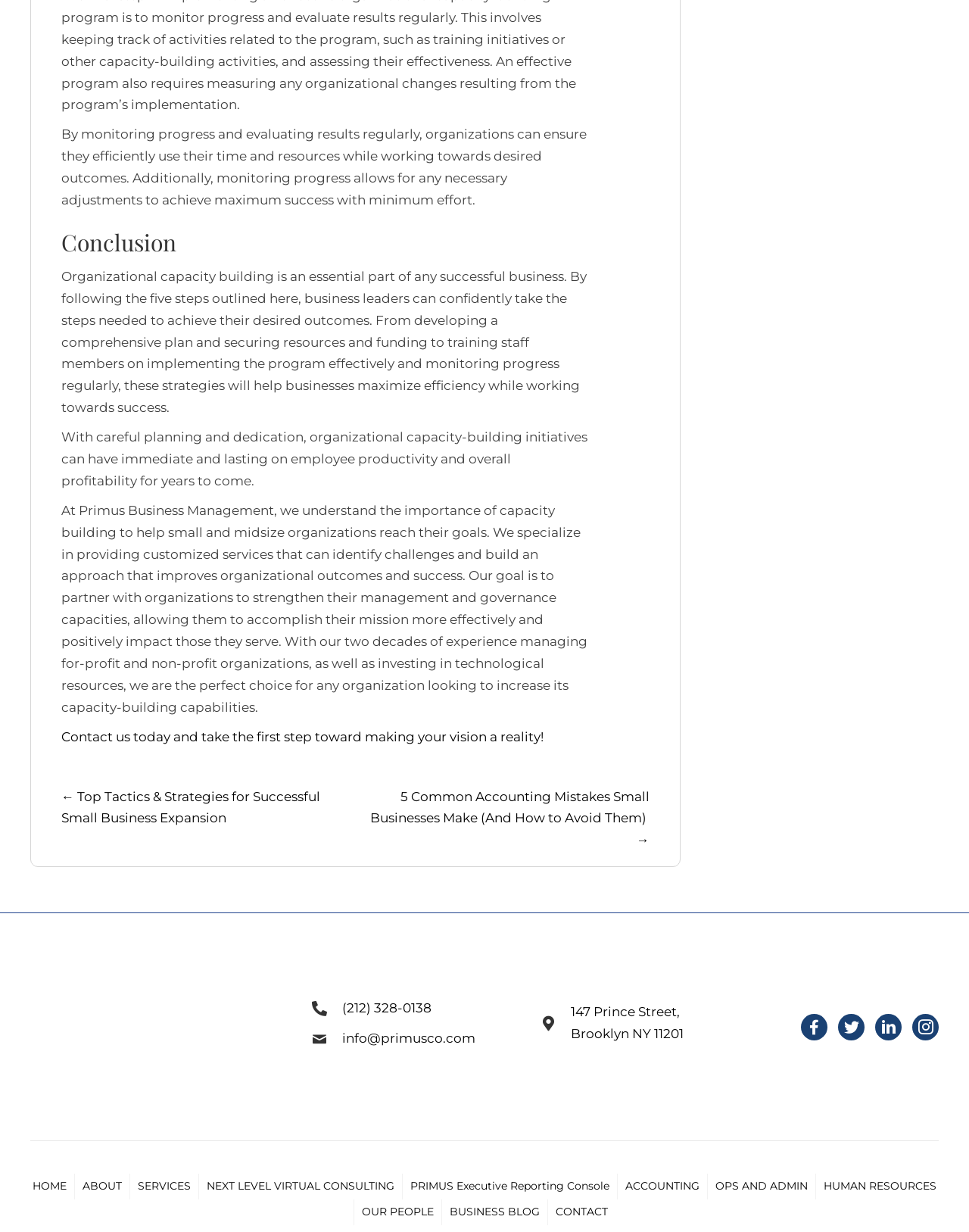Use a single word or phrase to answer the question:
What is the purpose of the 'Contact us today' link?

To take the first step towards making a vision a reality